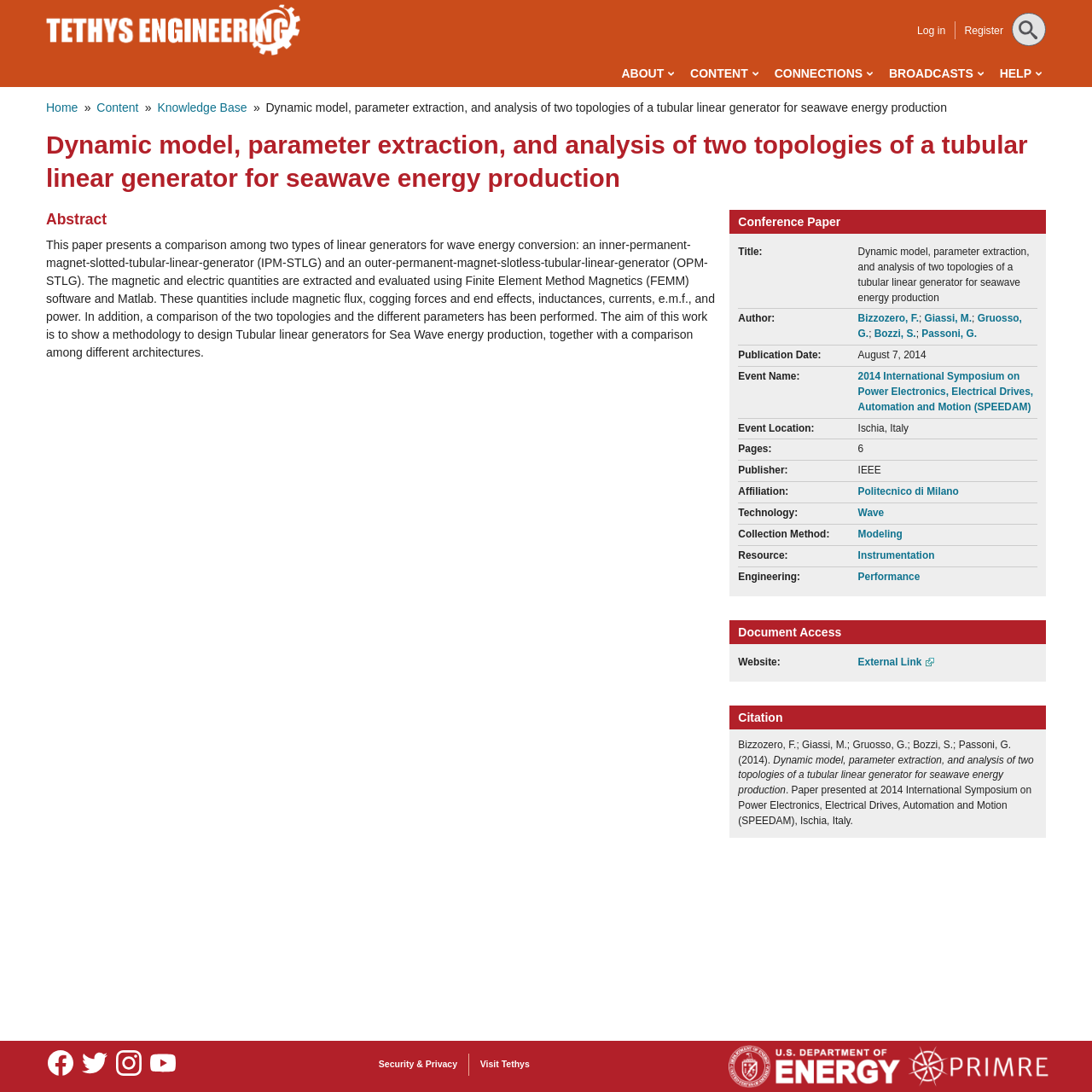Using the description: "Wave", determine the UI element's bounding box coordinates. Ensure the coordinates are in the format of four float numbers between 0 and 1, i.e., [left, top, right, bottom].

[0.786, 0.464, 0.81, 0.475]